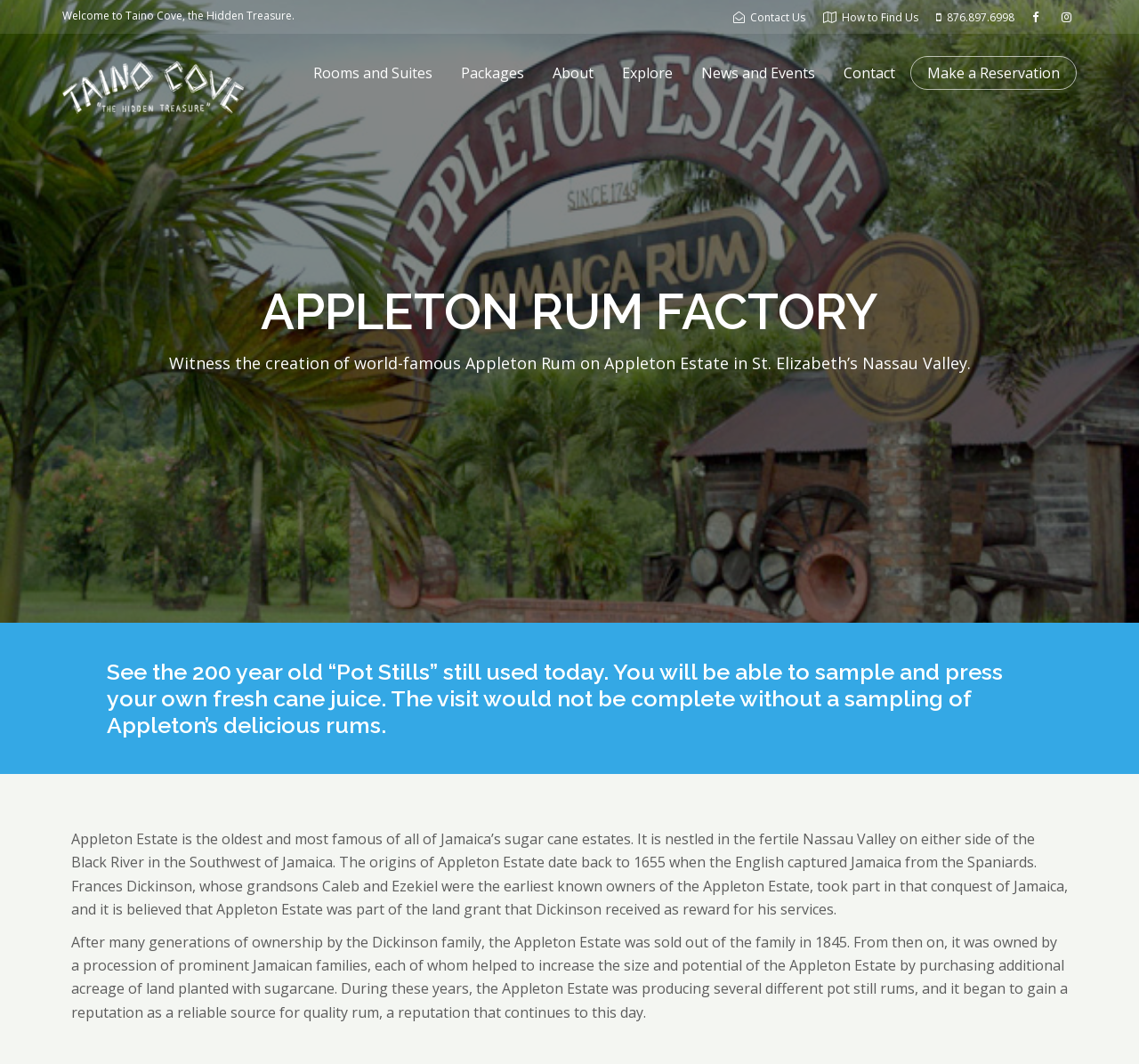Bounding box coordinates must be specified in the format (top-left x, top-left y, bottom-right x, bottom-right y). All values should be floating point numbers between 0 and 1. What are the bounding box coordinates of the UI element described as: Packages

[0.405, 0.048, 0.46, 0.089]